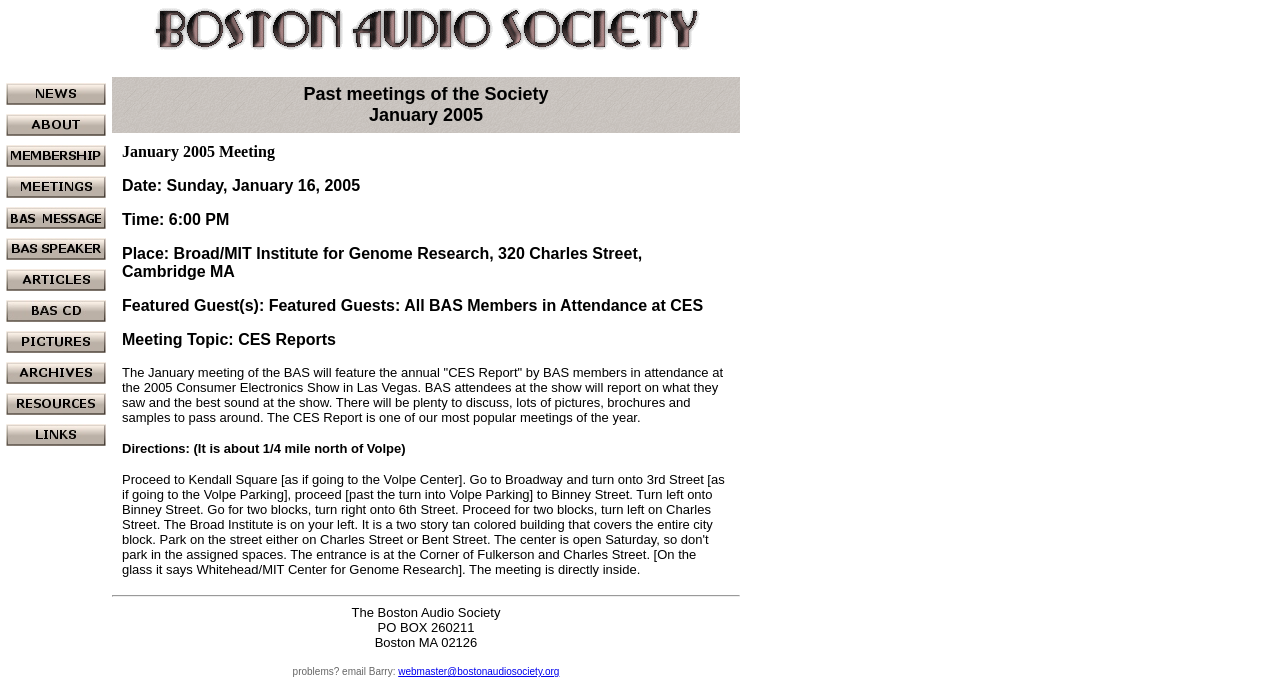How many links are there in the webpage?
Give a single word or phrase as your answer by examining the image.

7